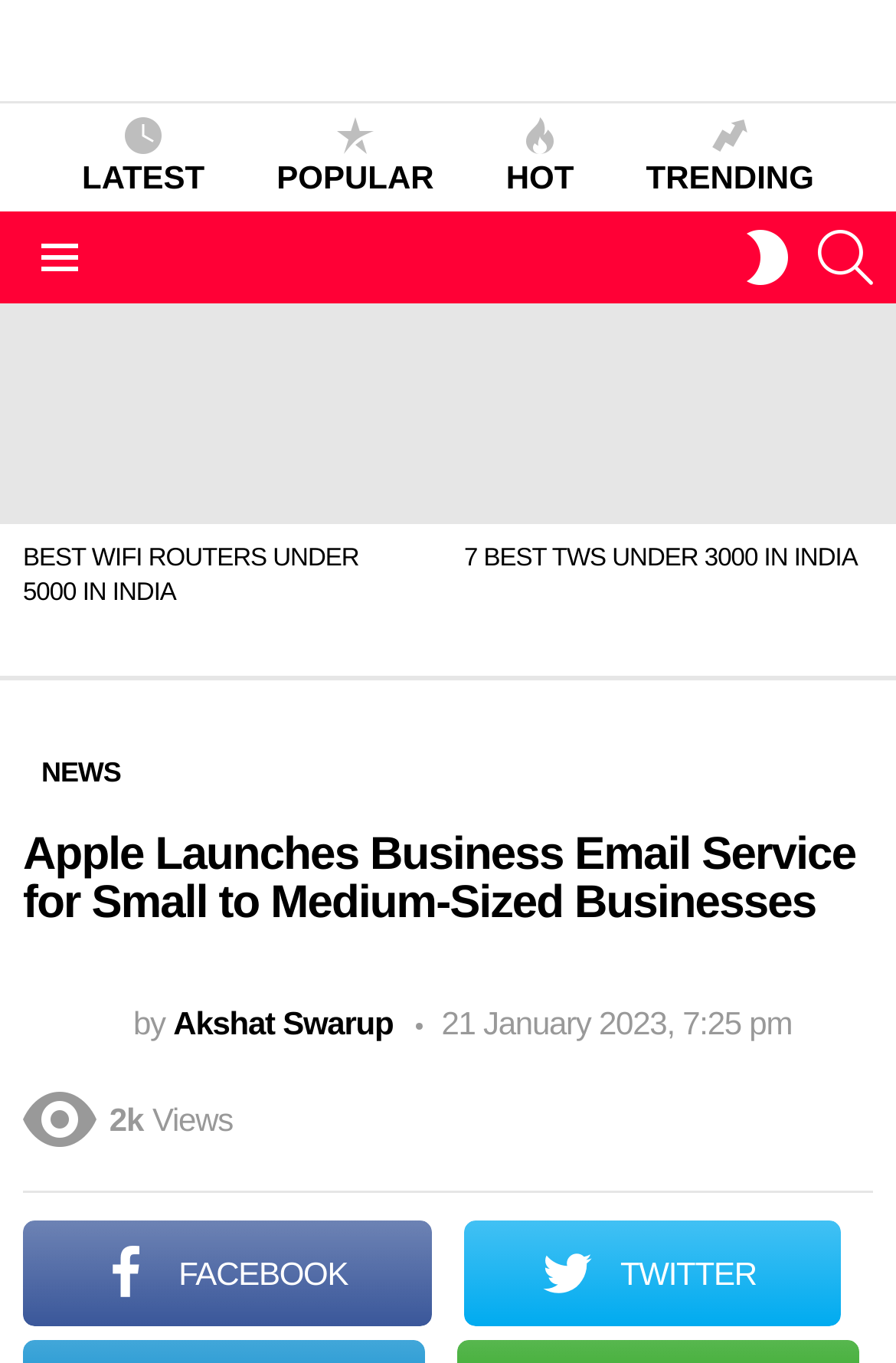Analyze and describe the webpage in a detailed narrative.

The webpage appears to be a news article page with a focus on technology and business news. At the top, there is a logo and a navigation menu with links to "LATEST", "POPULAR", "HOT", and "TRENDING" categories. Below the navigation menu, there is a search bar and a button to switch the skin of the website.

The main content of the page is divided into two columns. The left column features a list of news articles, each with a heading, a brief summary, and an image. The articles are stacked vertically, with the most recent one at the top. The right column appears to be a sidebar with a heading "Apple Launches Business Email Service for Small to Medium-Sized Businesses" and a brief summary of the article.

The article in the right column is written by "Akshat Swarup" and was published on "21 January 2023, 7:25 pm". It has received 2,000 views and has social media sharing links to Facebook and Twitter. There are also links to related news articles at the bottom of the page.

In terms of layout, the webpage has a clean and organized structure, with clear headings and concise text. The use of images and icons adds visual appeal to the page. The navigation menu and search bar are prominently displayed at the top, making it easy for users to find what they're looking for.